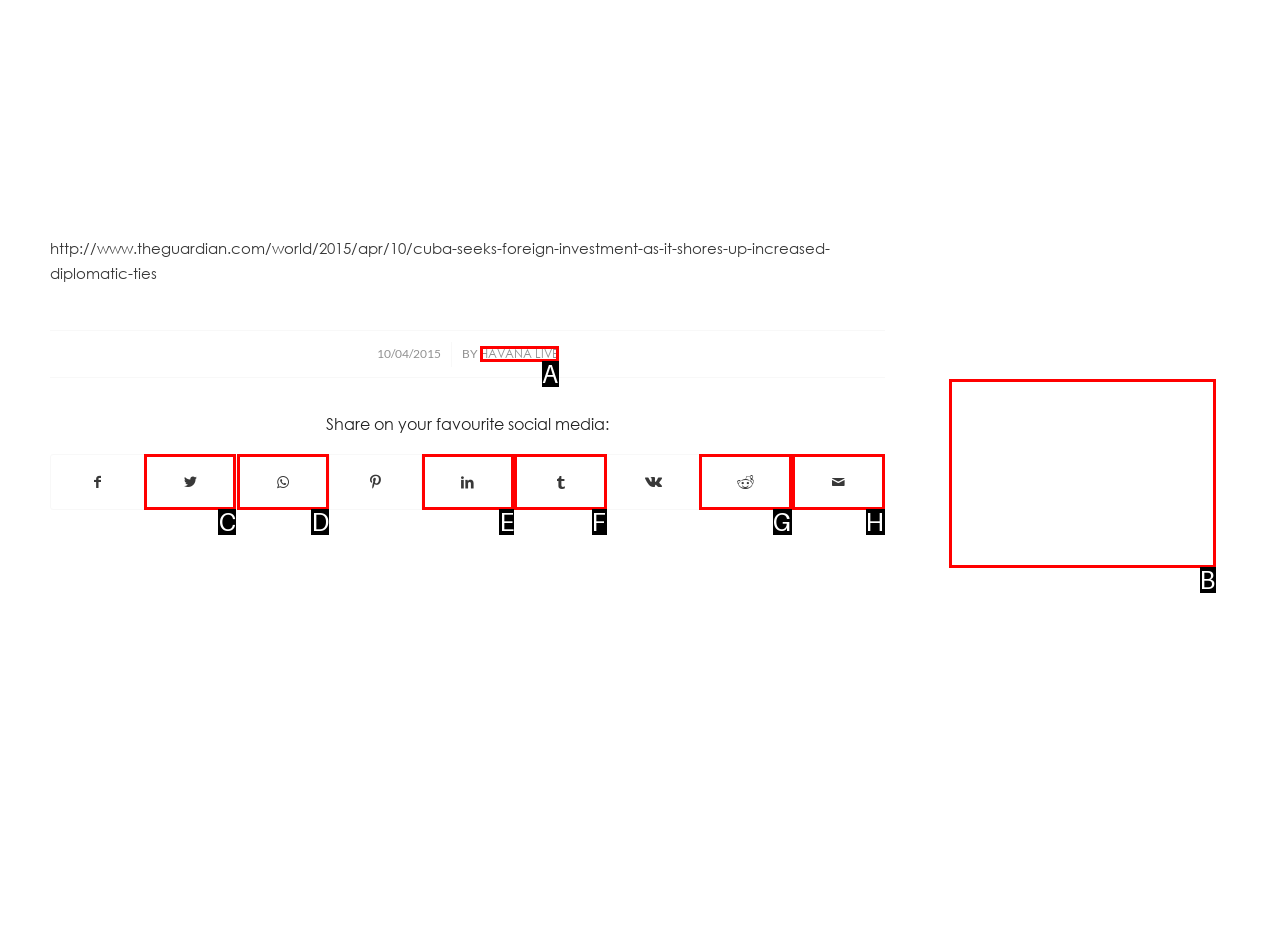Identify the correct HTML element to click to accomplish this task: Share on Twitter
Respond with the letter corresponding to the correct choice.

C